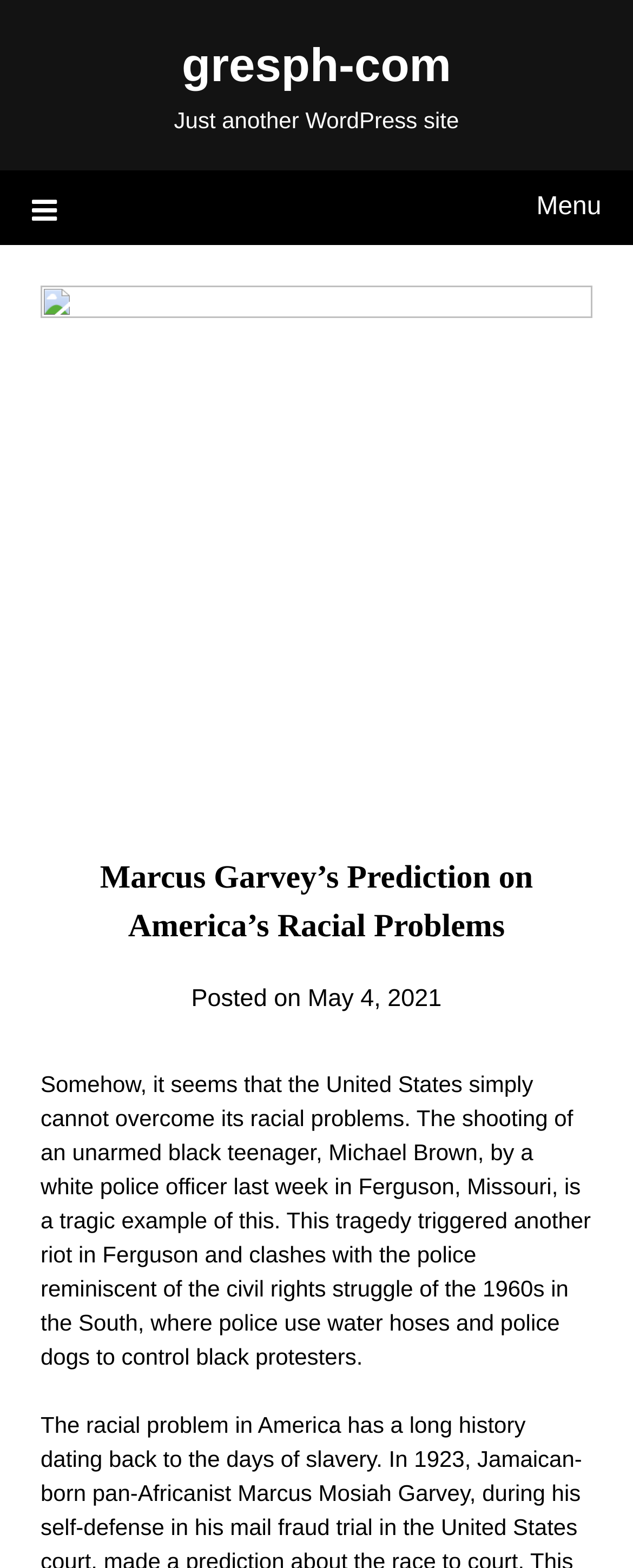Describe the webpage in detail, including text, images, and layout.

The webpage appears to be a blog post or article discussing racial problems in the United States. At the top of the page, there is a link to the website "gresph-com" and a static text "Just another WordPress site". Below these elements, there is a menu link with an icon, which is not expanded by default.

The main content of the page is a header section that spans almost the entire width of the page. Within this section, there is a heading that reads "Marcus Garvey’s Prediction on America’s Racial Problems". Below the heading, there is a static text indicating the post date, "Posted on May 4, 2021".

Following the post date, there is a lengthy paragraph of text that discusses the shooting of Michael Brown by a white police officer and its relation to racial problems in the United States. This paragraph is quite long and takes up a significant portion of the page.